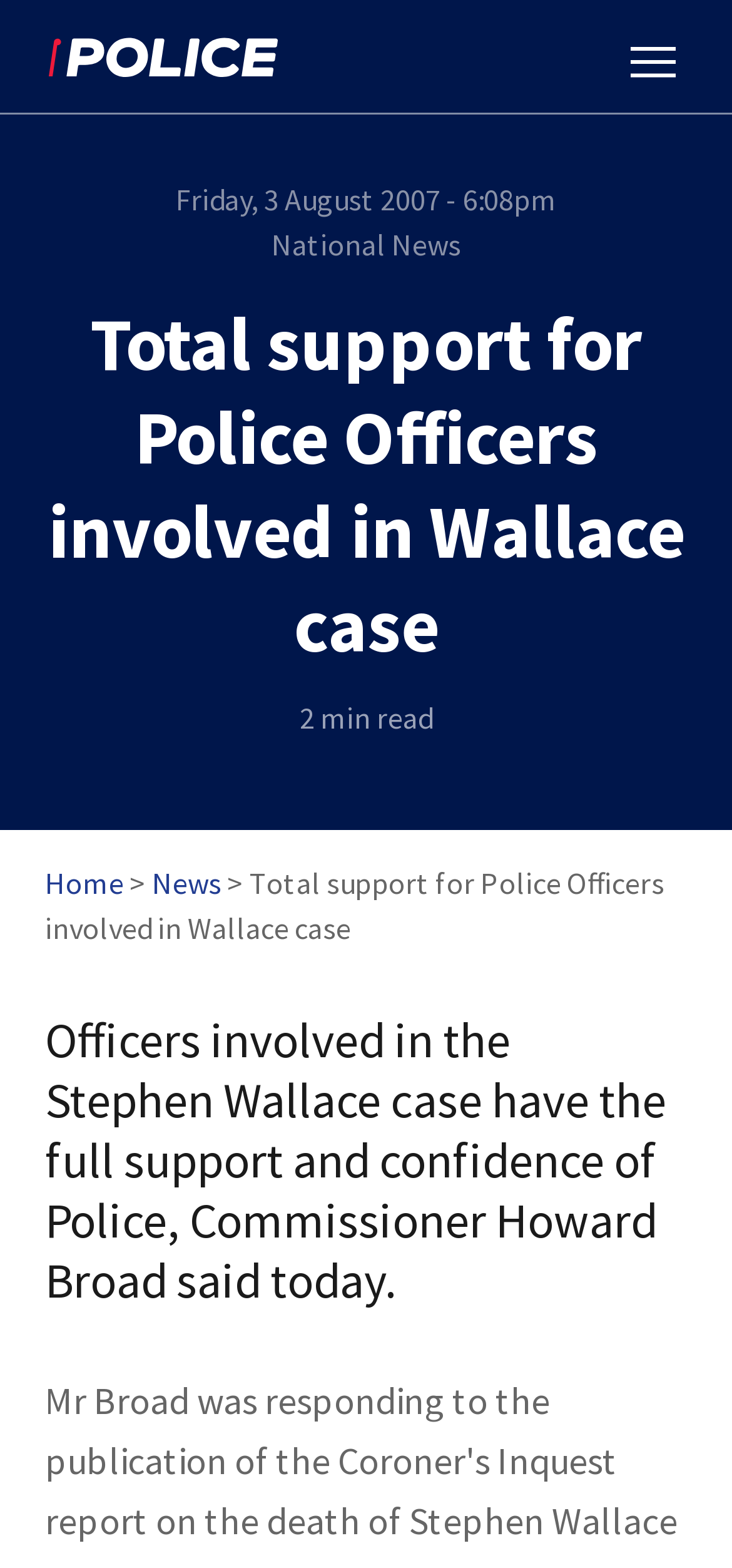Using the provided element description: "Skip to main content", identify the bounding box coordinates. The coordinates should be four floats between 0 and 1 in the order [left, top, right, bottom].

[0.0, 0.0, 0.325, 0.001]